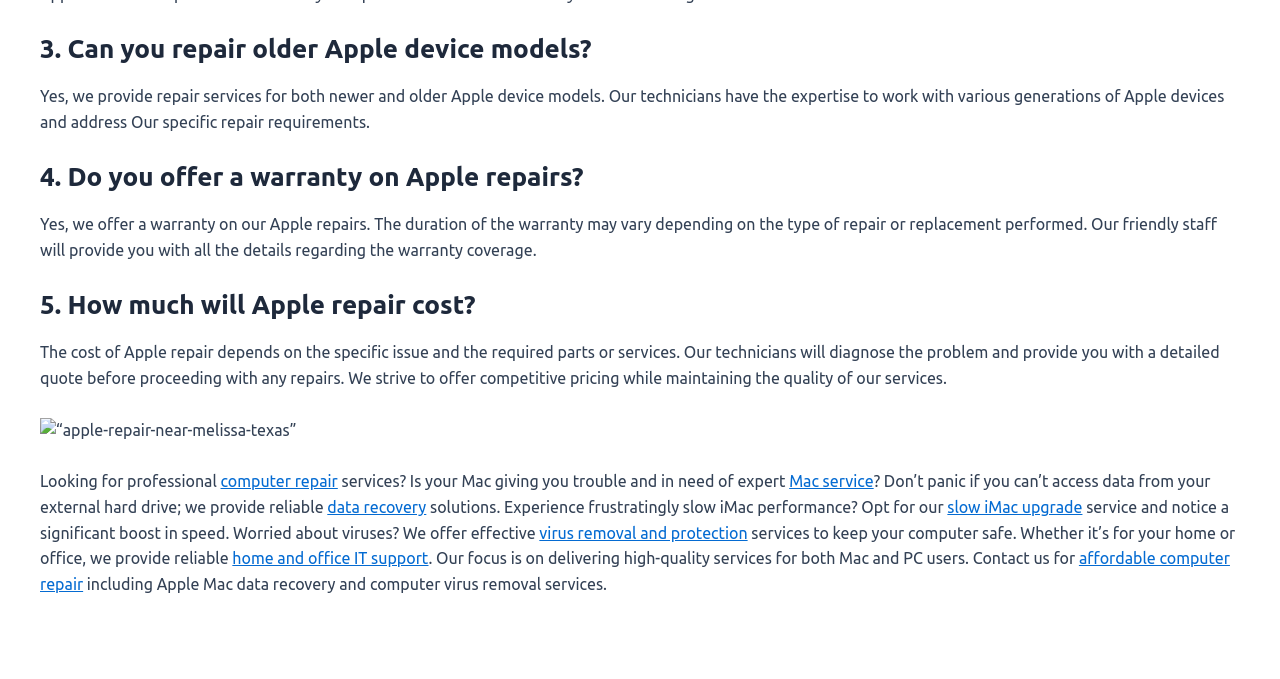Provide a short answer to the following question with just one word or phrase: Do they offer a warranty on repairs?

Yes